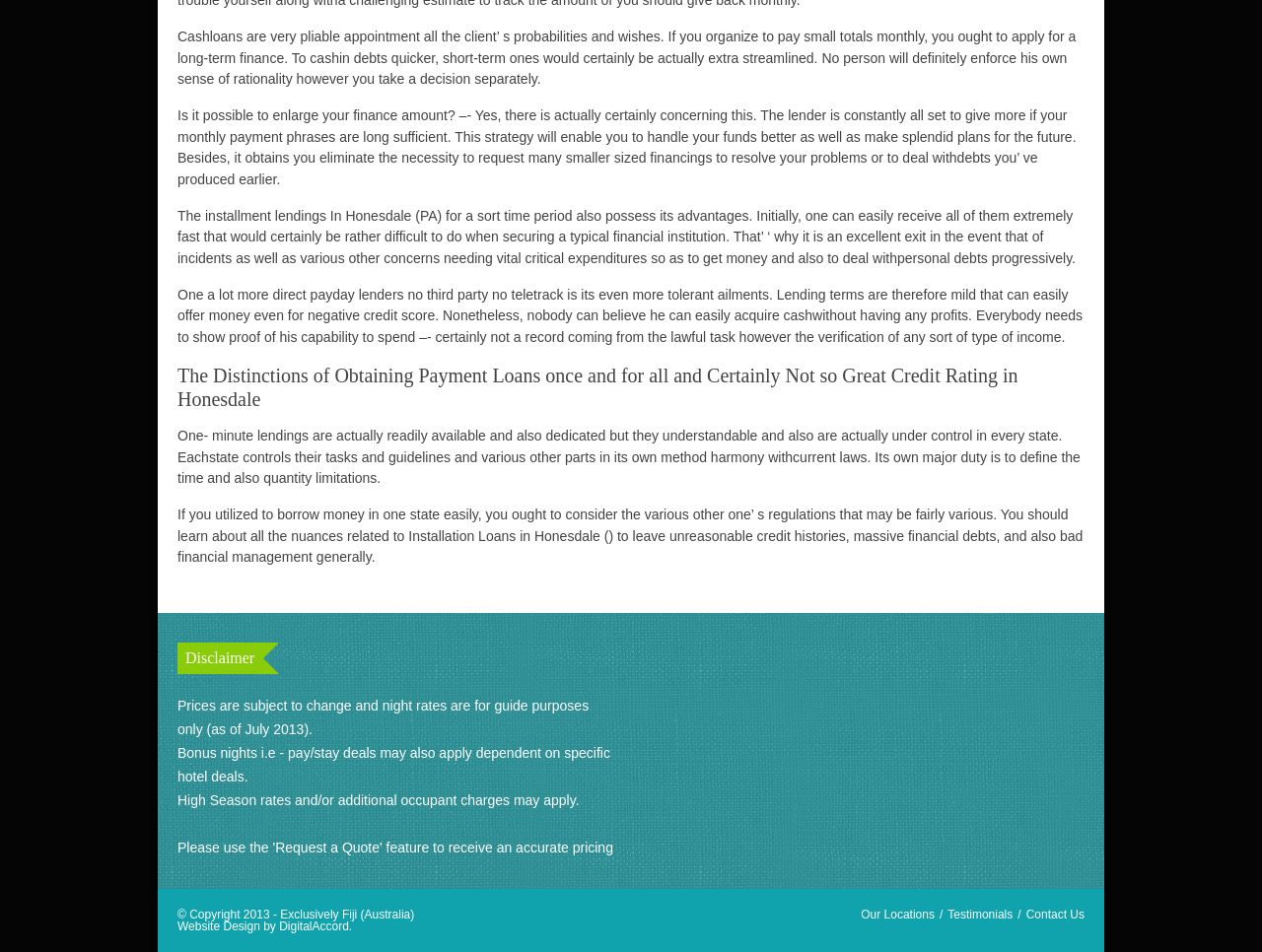Answer the question with a brief word or phrase:
What is required to obtain cash without having a job?

Proof of income